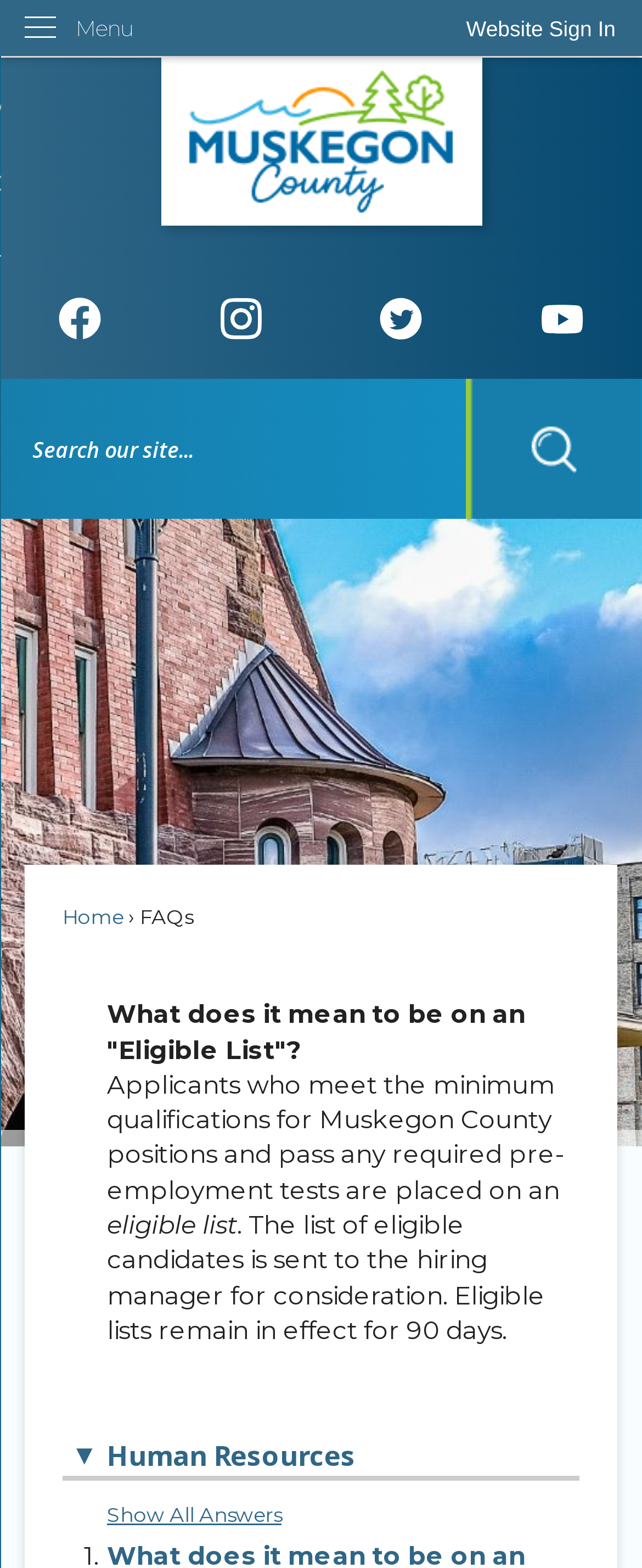Extract the bounding box of the UI element described as: "Skip to Main Content".

[0.0, 0.0, 0.044, 0.018]